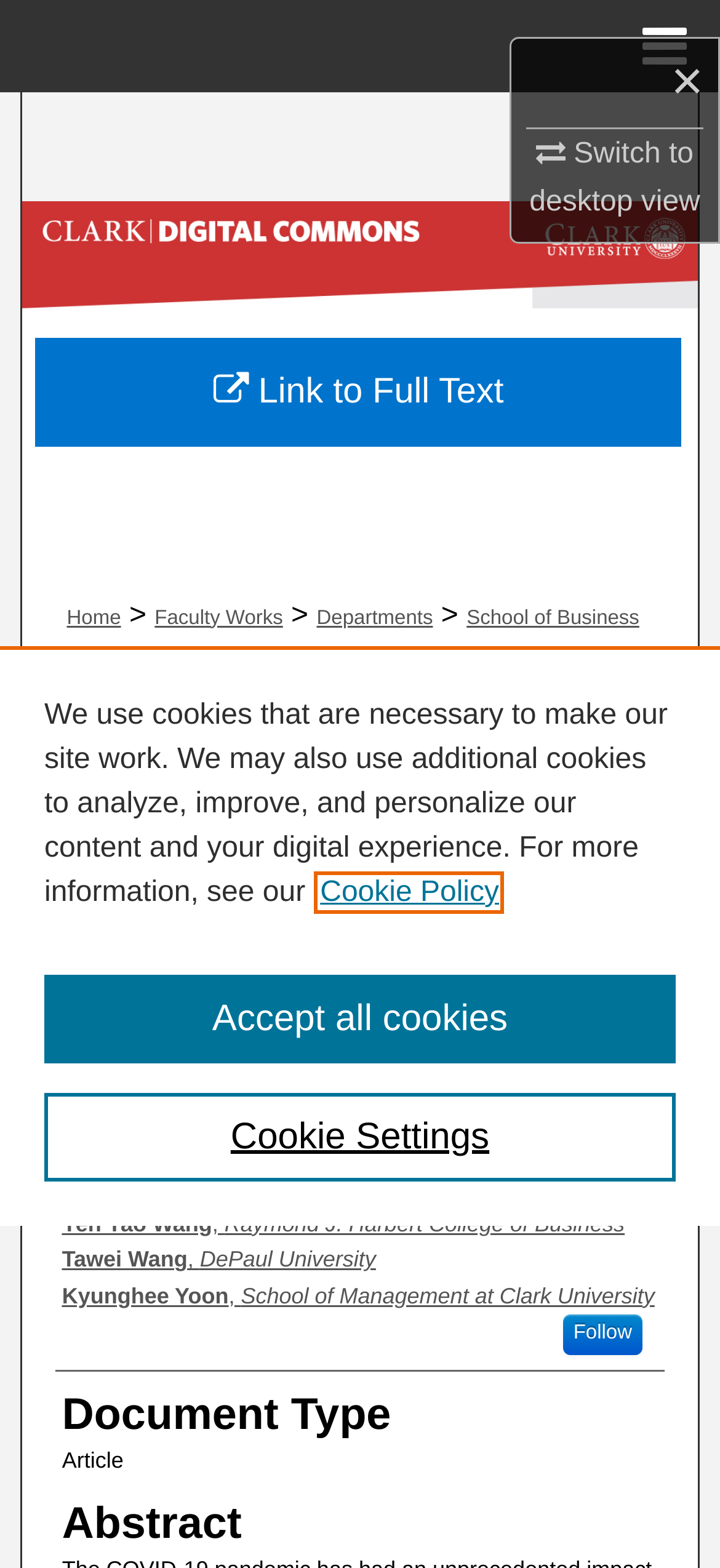Please provide a comprehensive answer to the question based on the screenshot: What is the name of the university?

I found the answer by looking at the image element with the text 'Clark University' which is located at the top of the webpage, indicating that it is the university's website.